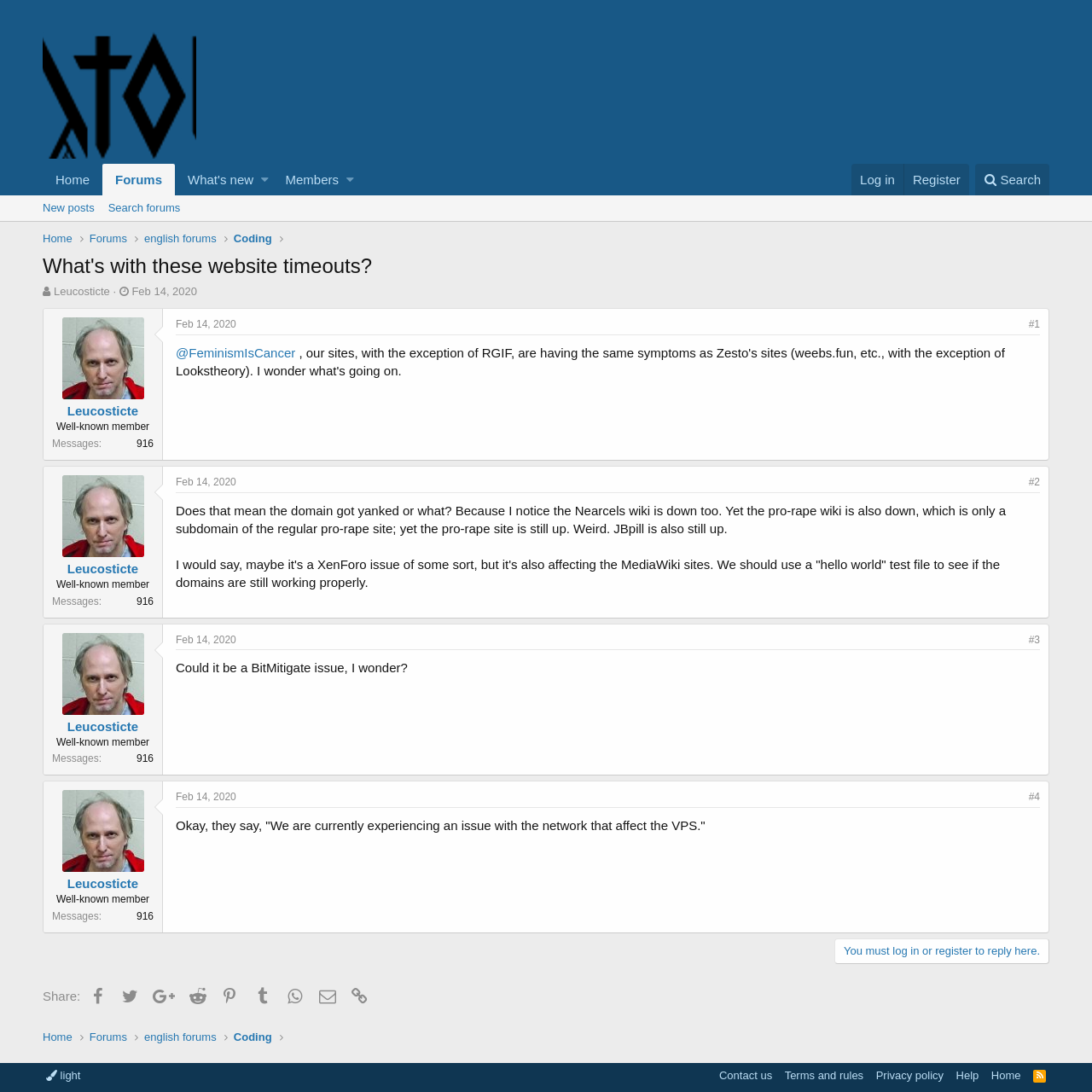What is the date of the first post in the thread?
Can you offer a detailed and complete answer to this question?

I found the date of the first post by looking for the time element with the text 'Feb 14, 2020 at 7:35 PM', which is a child of the first article element.